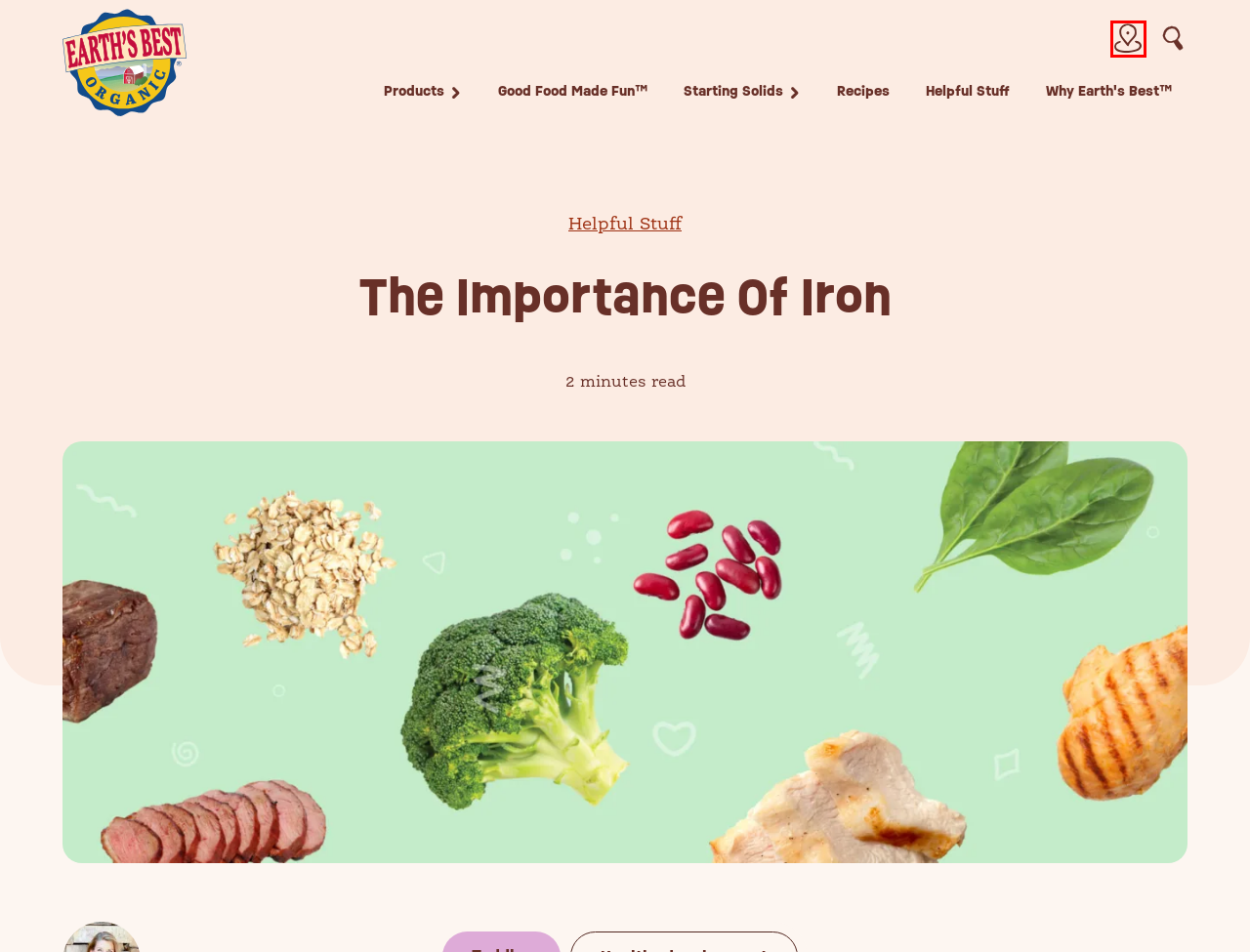Take a look at the provided webpage screenshot featuring a red bounding box around an element. Select the most appropriate webpage description for the page that loads after clicking on the element inside the red bounding box. Here are the candidates:
A. Baby Food Recipes + Toddler | Earth's Best
B. Organic Baby Food
C. Helpful Stuff | Baby + Toddler Advice | Earth's Best
D. Why Earth's Best? | Earth's Best
E. Good Food Made Fun | Baby + Toddler Sensory Play | Earth's Best
F. Find Stores Near Me | Earth's Best
G. Frequently Asked Questions | Earth's Best
H. Terms and Conditions | Earth's Best

F